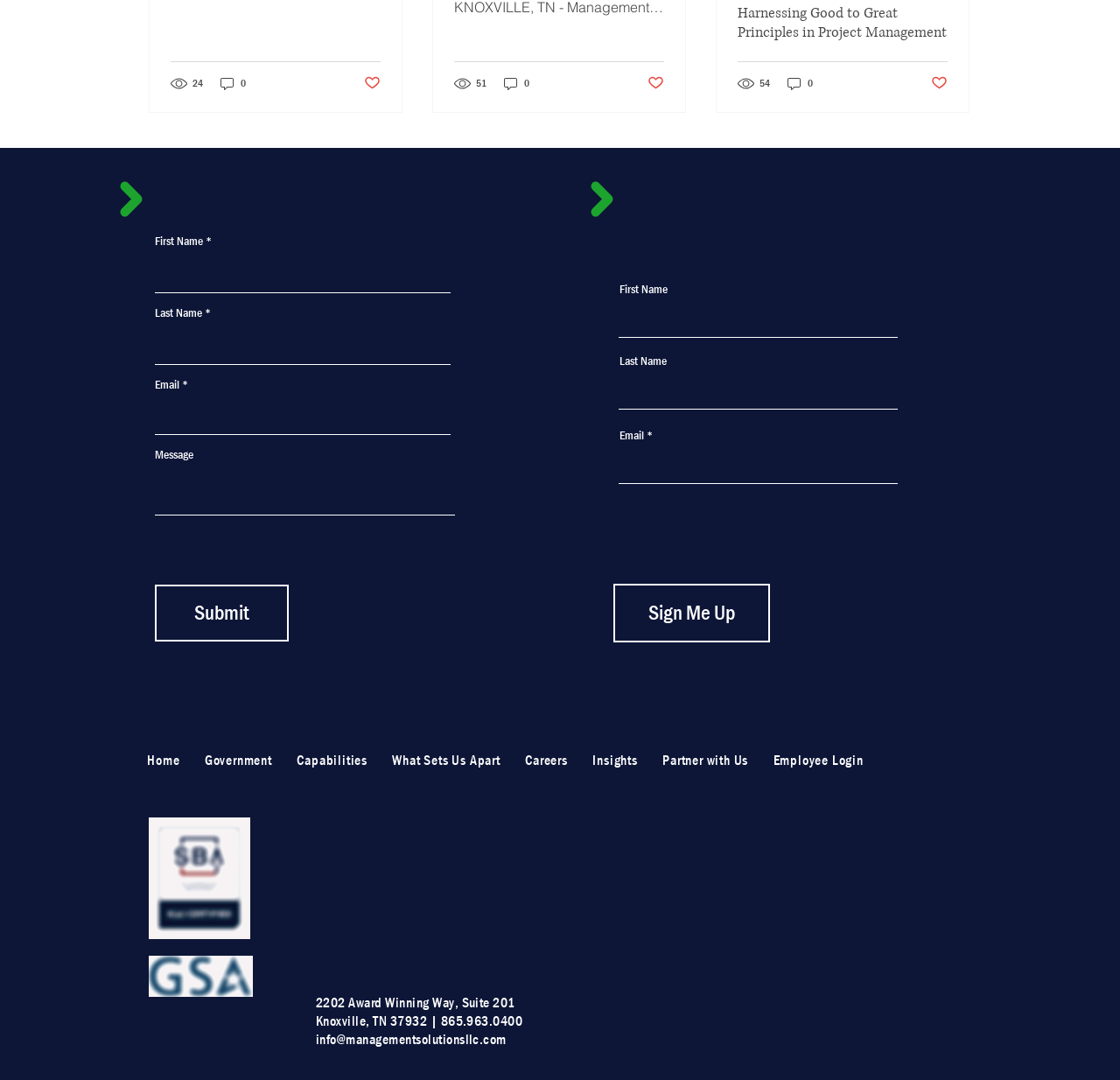Use a single word or phrase to answer the following:
What is the company's address?

2202 Award Winning Way, Suite 201 Knoxville, TN 37932